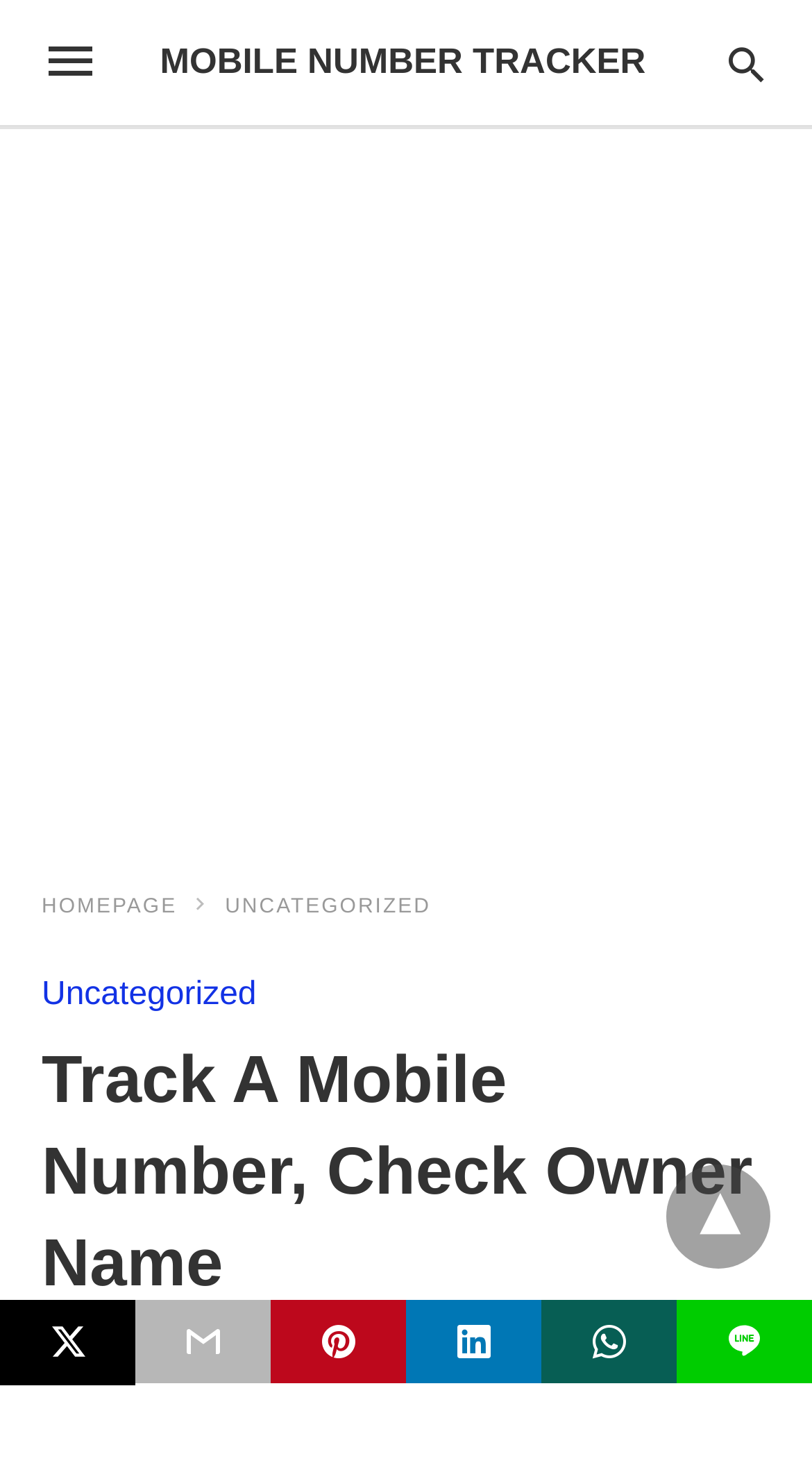Answer the question with a single word or phrase: 
What is the purpose of this webpage?

Track mobile number